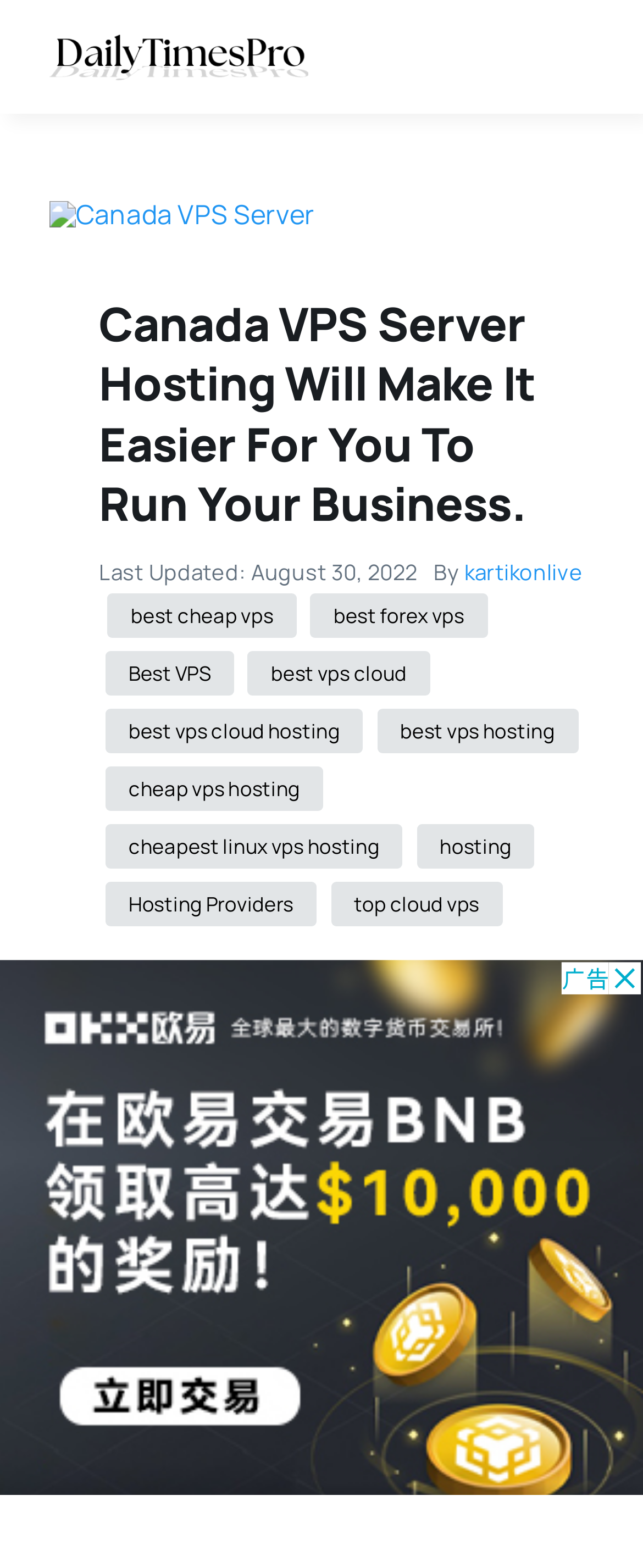Identify the bounding box coordinates of the region that should be clicked to execute the following instruction: "Visit the Canada VPS Server page".

[0.077, 0.125, 0.49, 0.148]